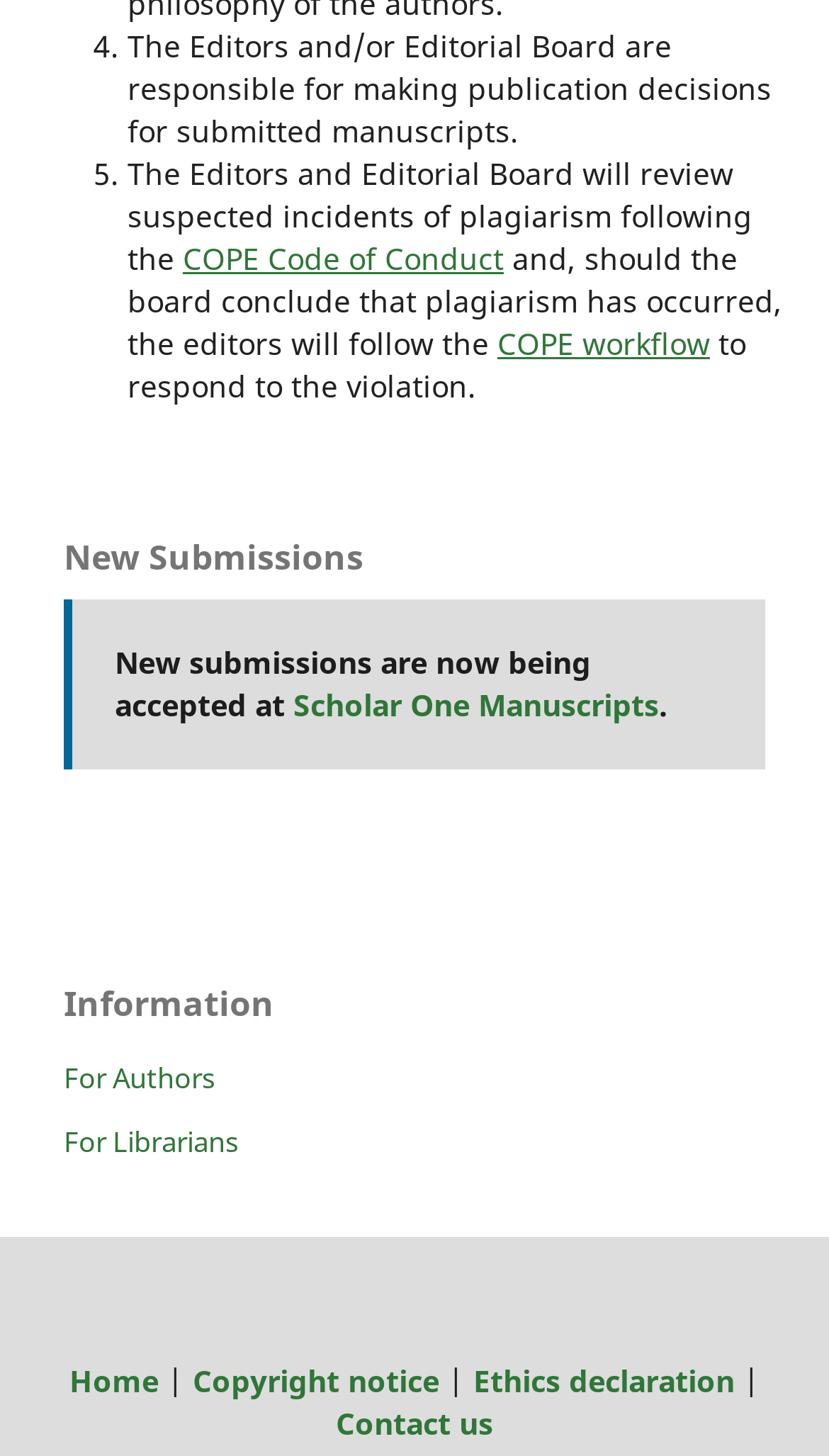Highlight the bounding box coordinates of the region I should click on to meet the following instruction: "Go to 'For Authors'".

[0.077, 0.727, 0.259, 0.754]